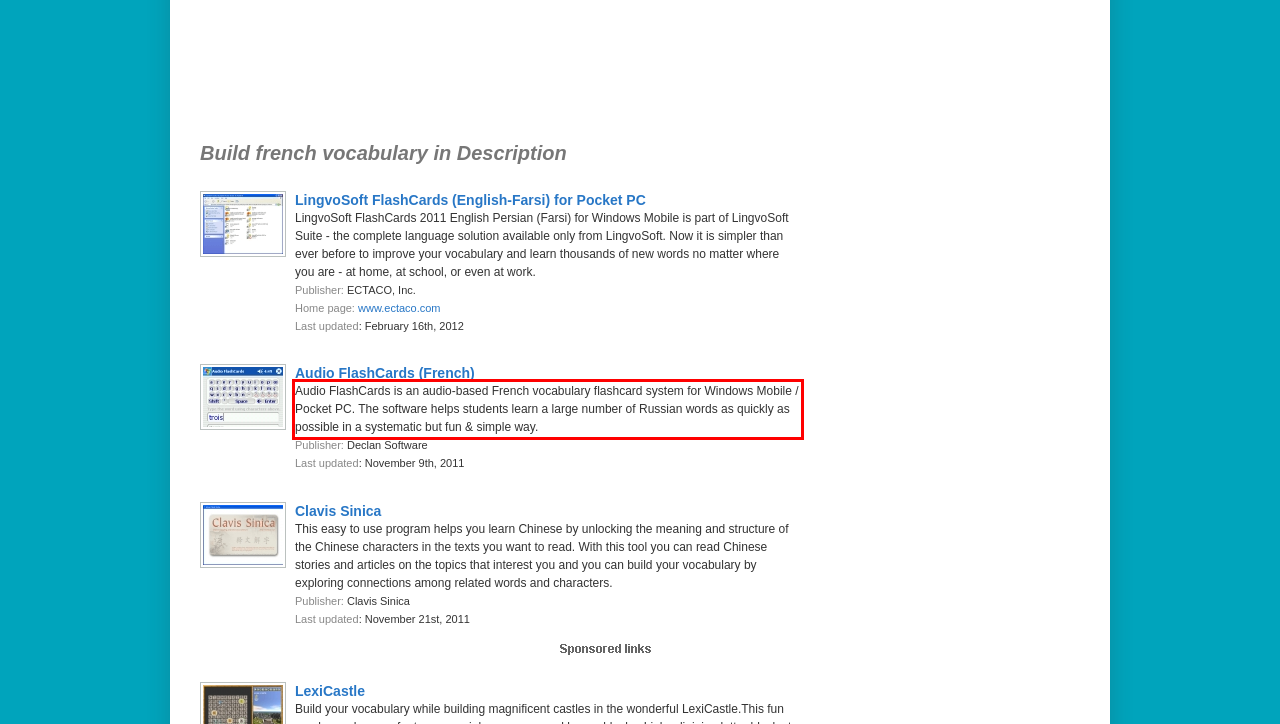Given a screenshot of a webpage, locate the red bounding box and extract the text it encloses.

Audio FlashCards is an audio-based French vocabulary flashcard system for Windows Mobile / Pocket PC. The software helps students learn a large number of Russian words as quickly as possible in a systematic but fun & simple way.